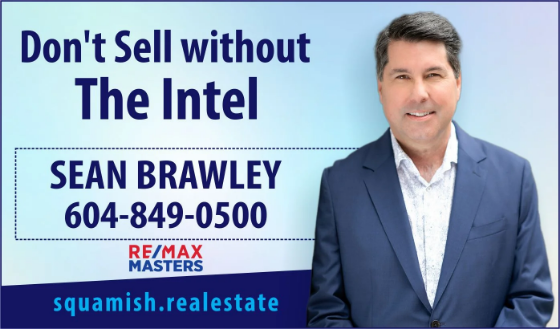What is the area of focus for Sean Brawley's real estate services?
Answer the question with just one word or phrase using the image.

Squamish area